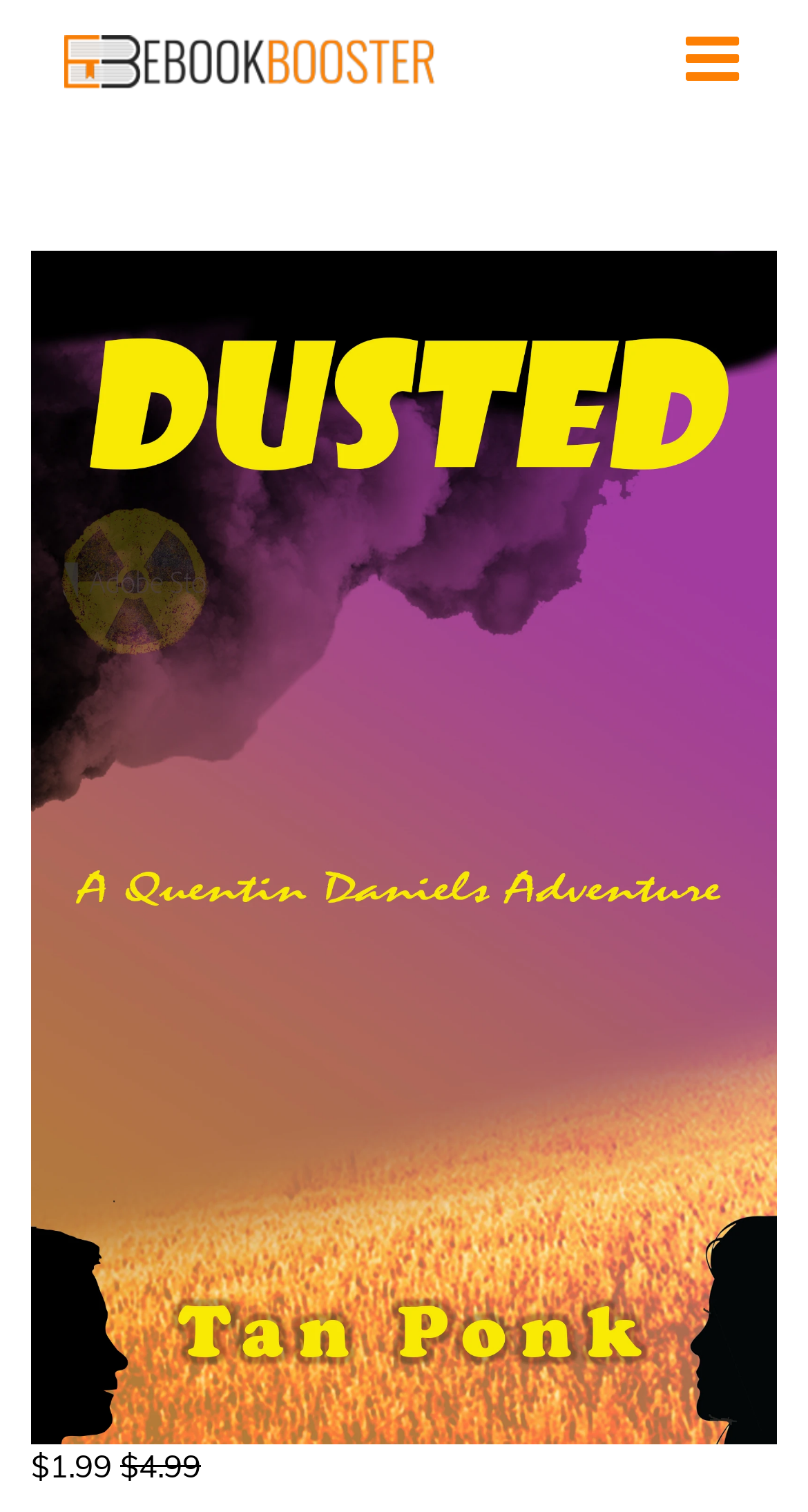What is the price of the eBook?
Please ensure your answer is as detailed and informative as possible.

The price of the eBook can be found on the webpage by looking at the text next to the image of the eBook, which is '$1.99'. This is a discounted price, as indicated by the strikethrough of the original price '$4.99'.